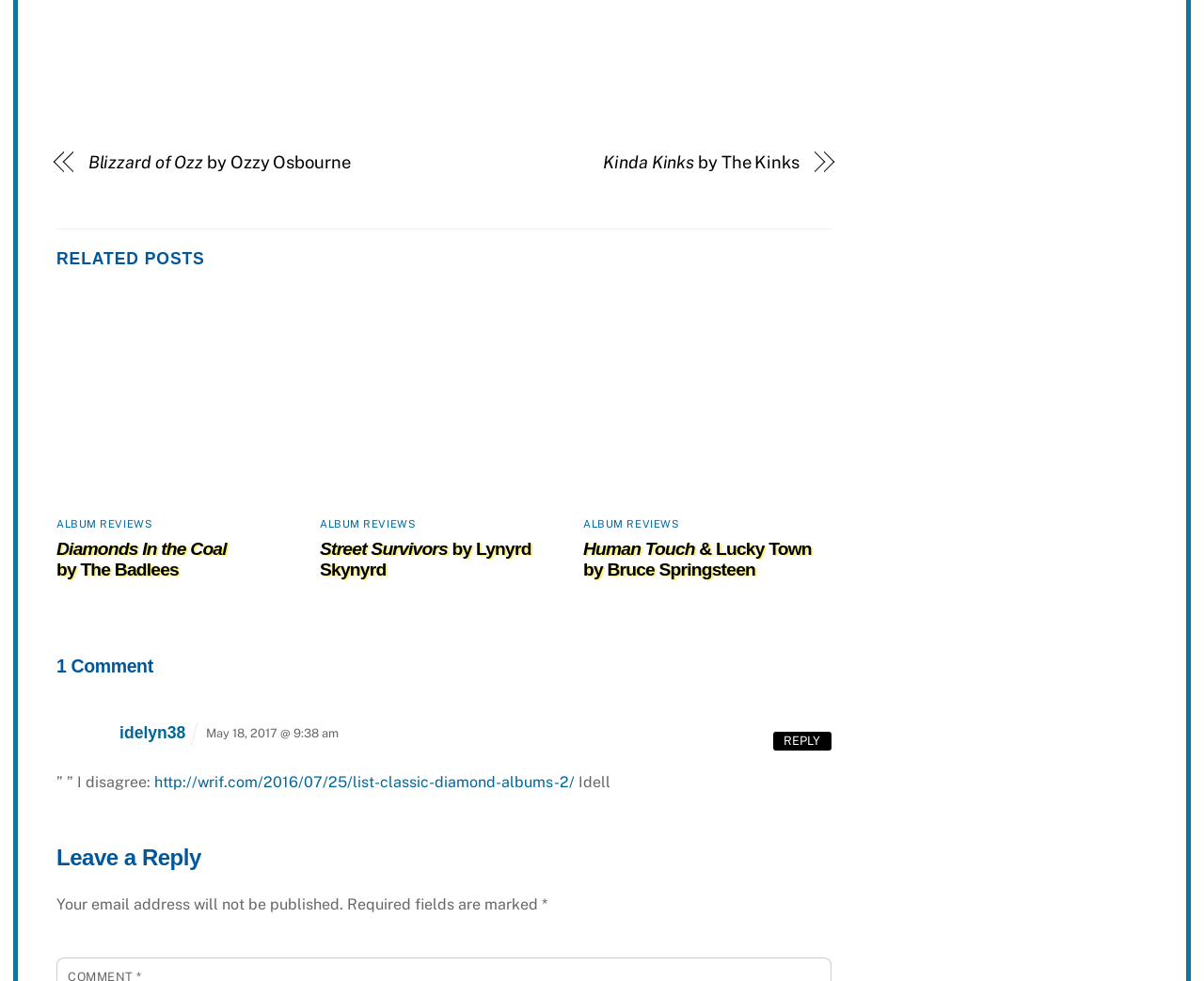Identify the bounding box of the UI component described as: "Dentist Directory Canada".

None